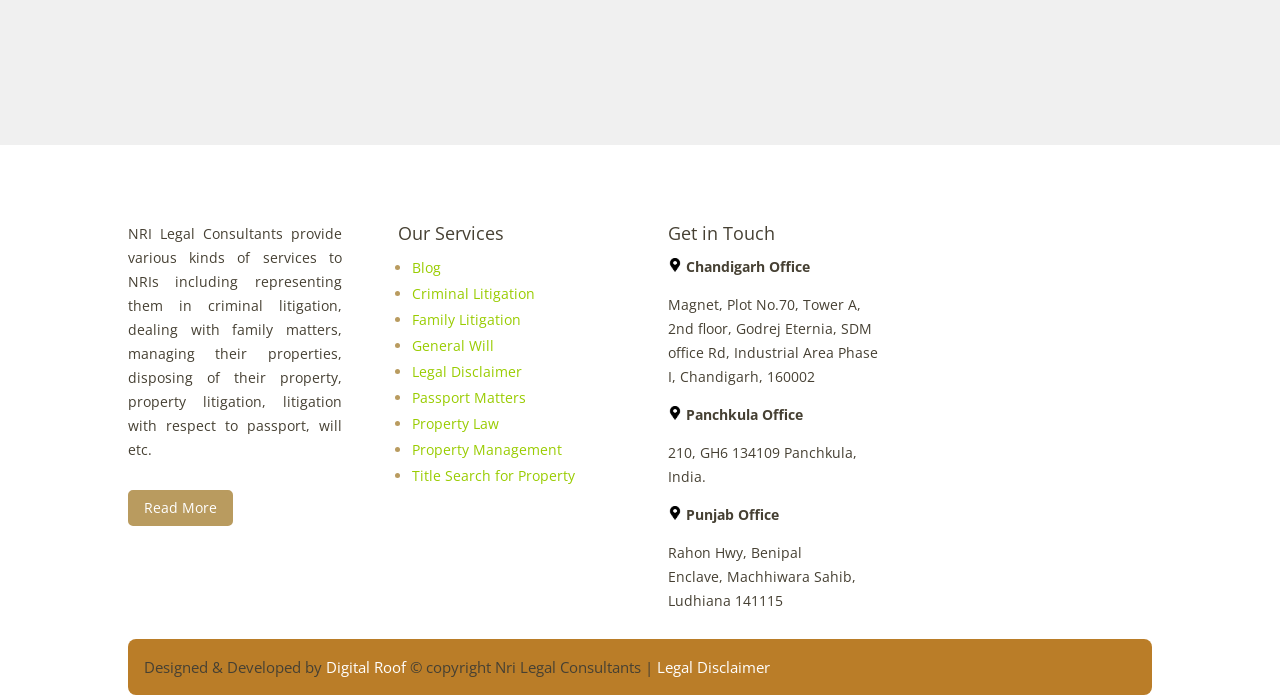What services do NRI Legal Consultants provide?
Based on the image, answer the question in a detailed manner.

Based on the webpage, NRI Legal Consultants provide various services including criminal litigation, family litigation, property law, property management, and more. These services are listed under the 'Our Services' heading.